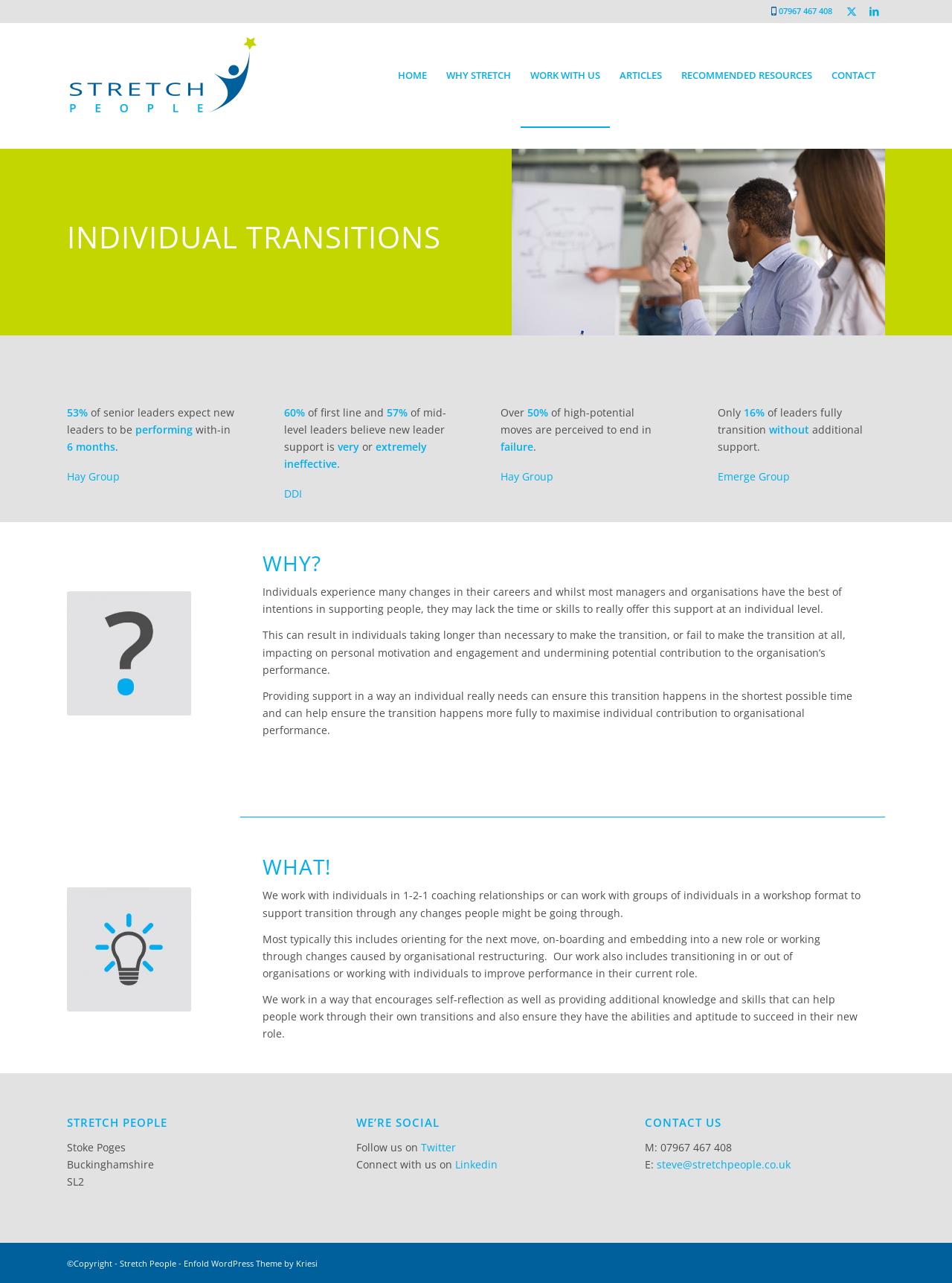Provide the bounding box coordinates of the area you need to click to execute the following instruction: "Follow us on Twitter".

[0.442, 0.889, 0.479, 0.9]